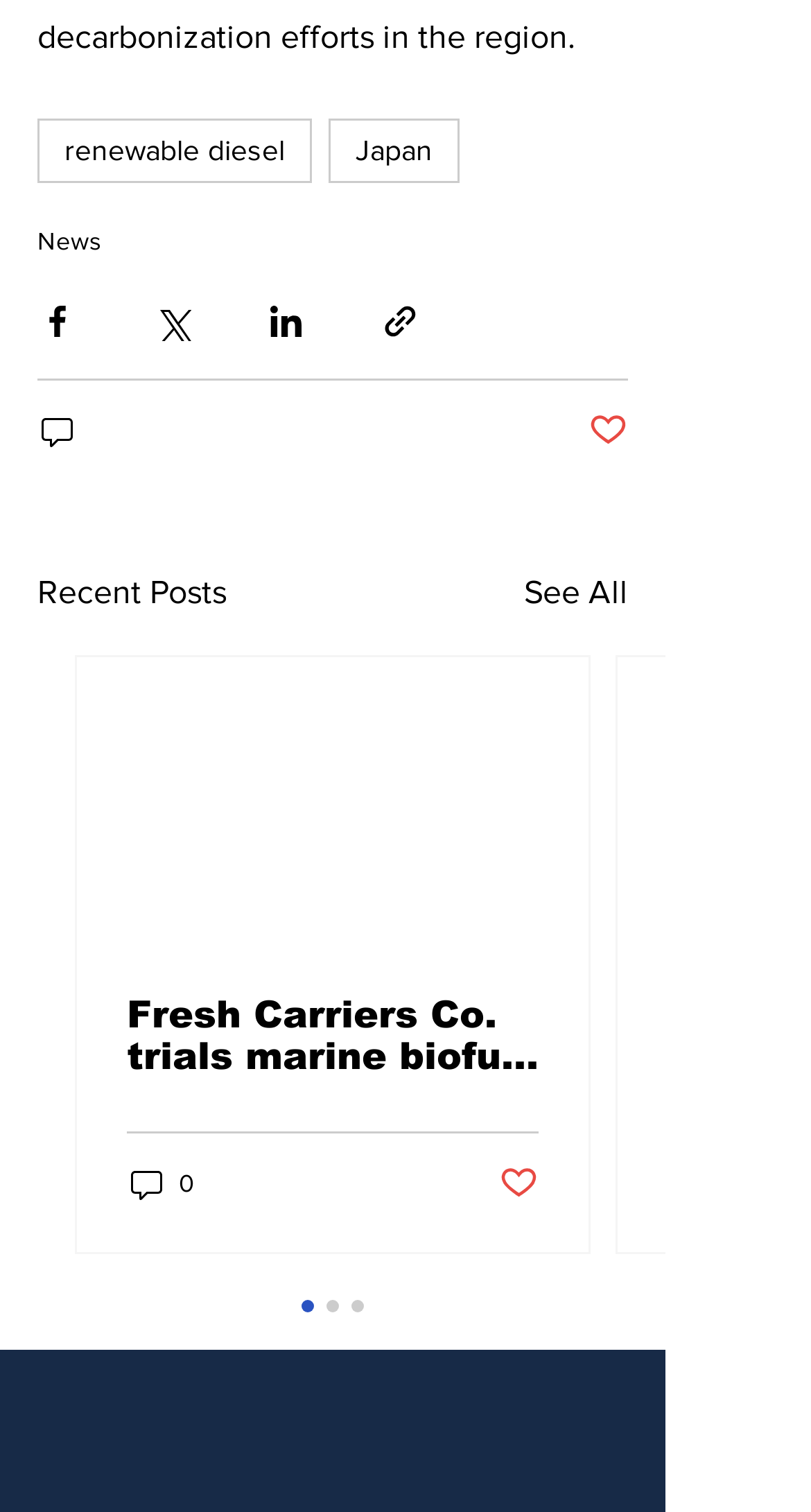Please identify the bounding box coordinates of the area that needs to be clicked to follow this instruction: "Share via Facebook".

[0.046, 0.2, 0.095, 0.226]